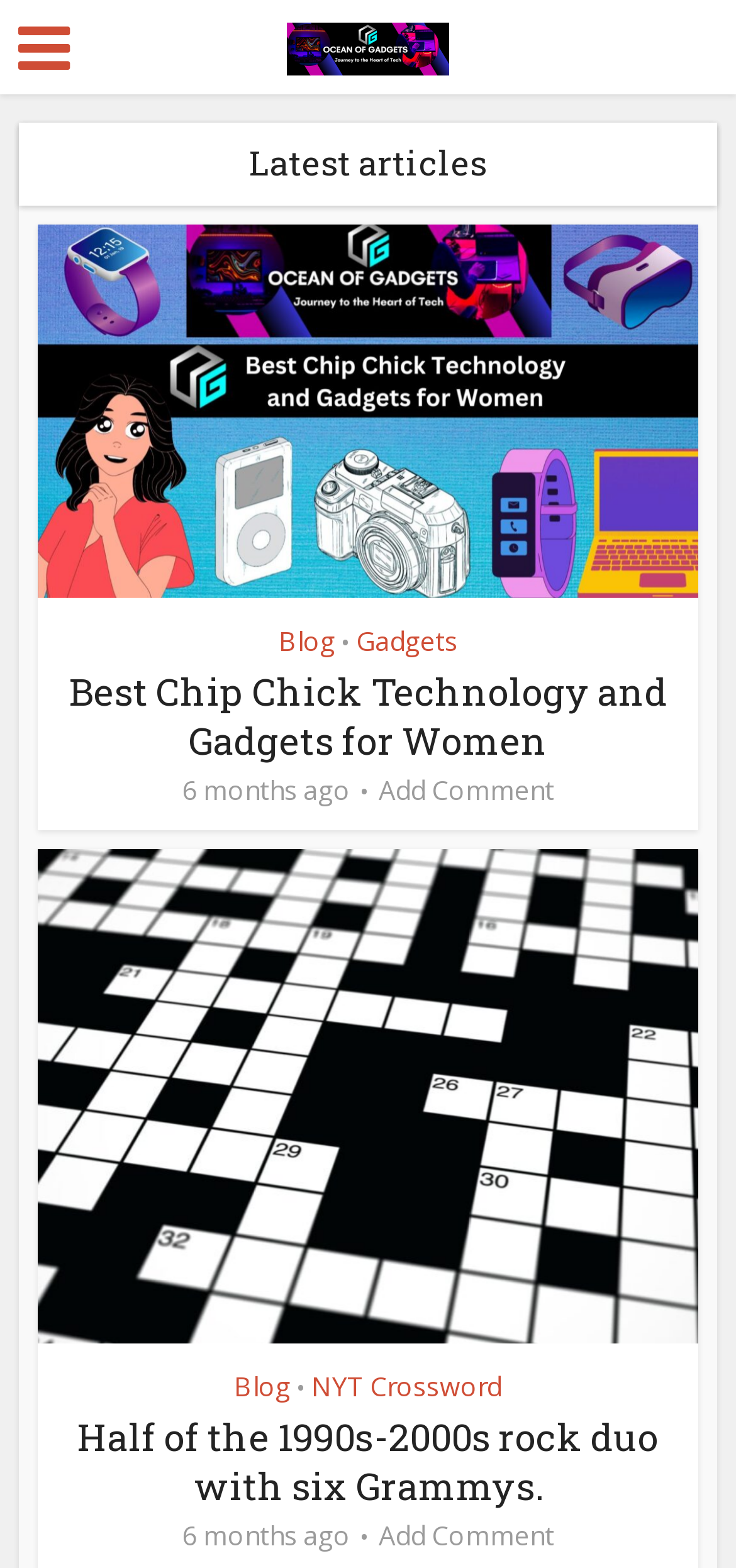Find the bounding box of the UI element described as follows: "Blog".

[0.318, 0.873, 0.395, 0.896]